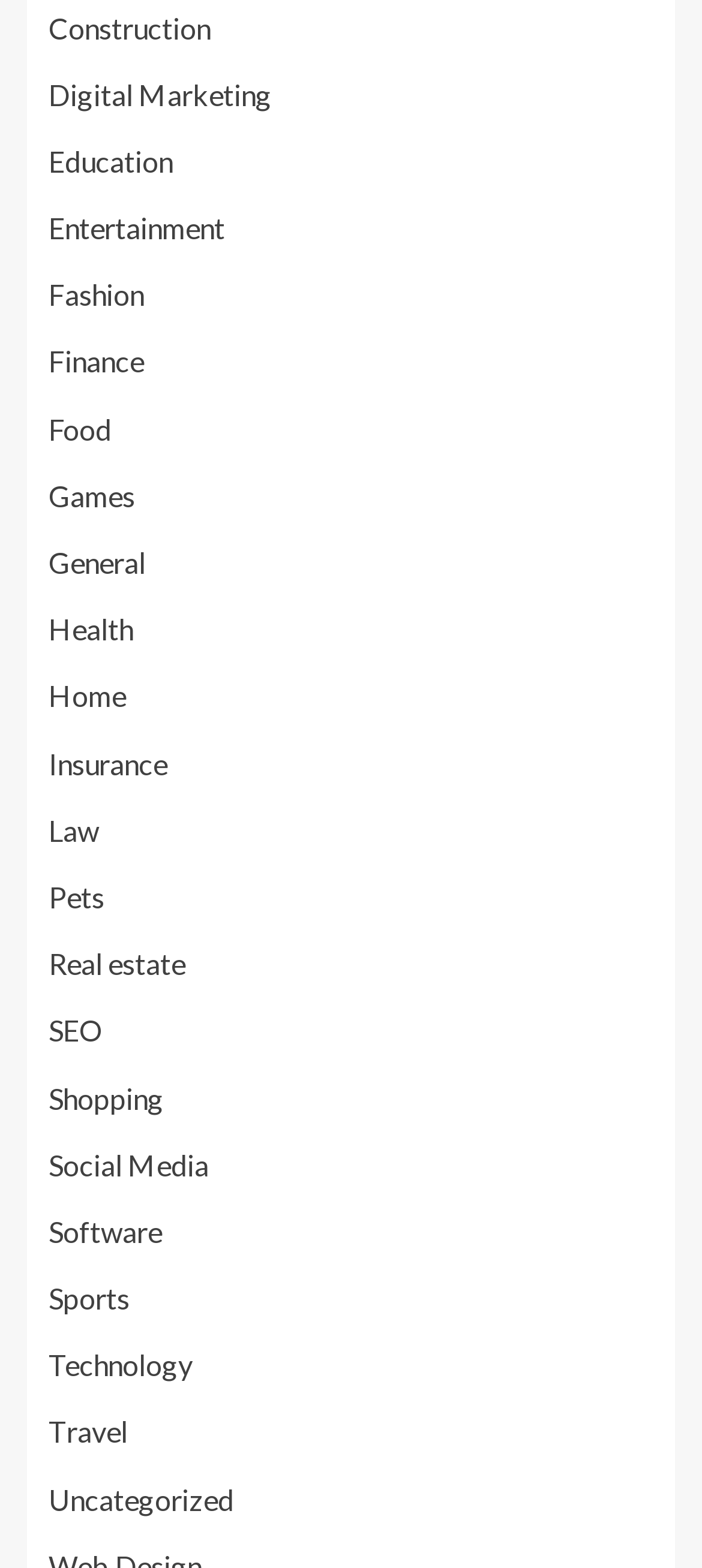Please identify the bounding box coordinates of the region to click in order to complete the given instruction: "Visit Entertainment". The coordinates should be four float numbers between 0 and 1, i.e., [left, top, right, bottom].

[0.069, 0.134, 0.321, 0.156]